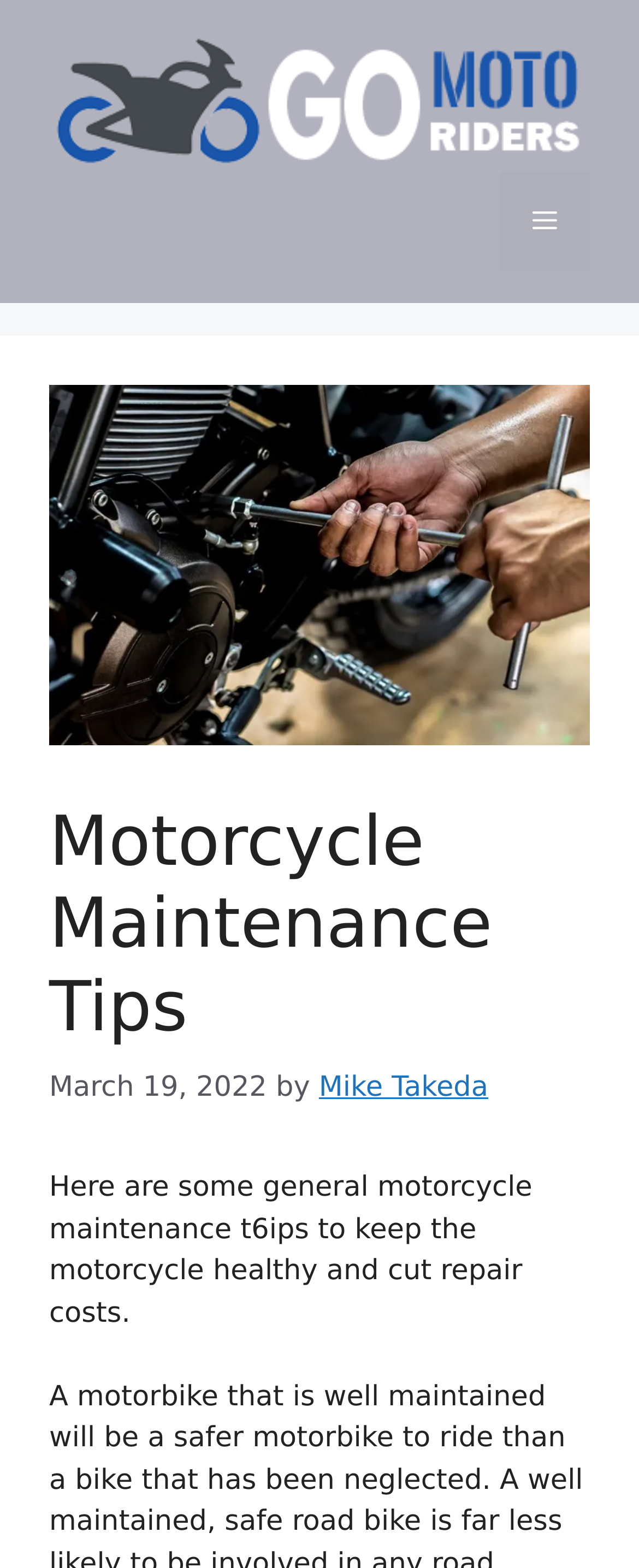What is the purpose of the article?
Using the image, give a concise answer in the form of a single word or short phrase.

To provide motorcycle maintenance tips